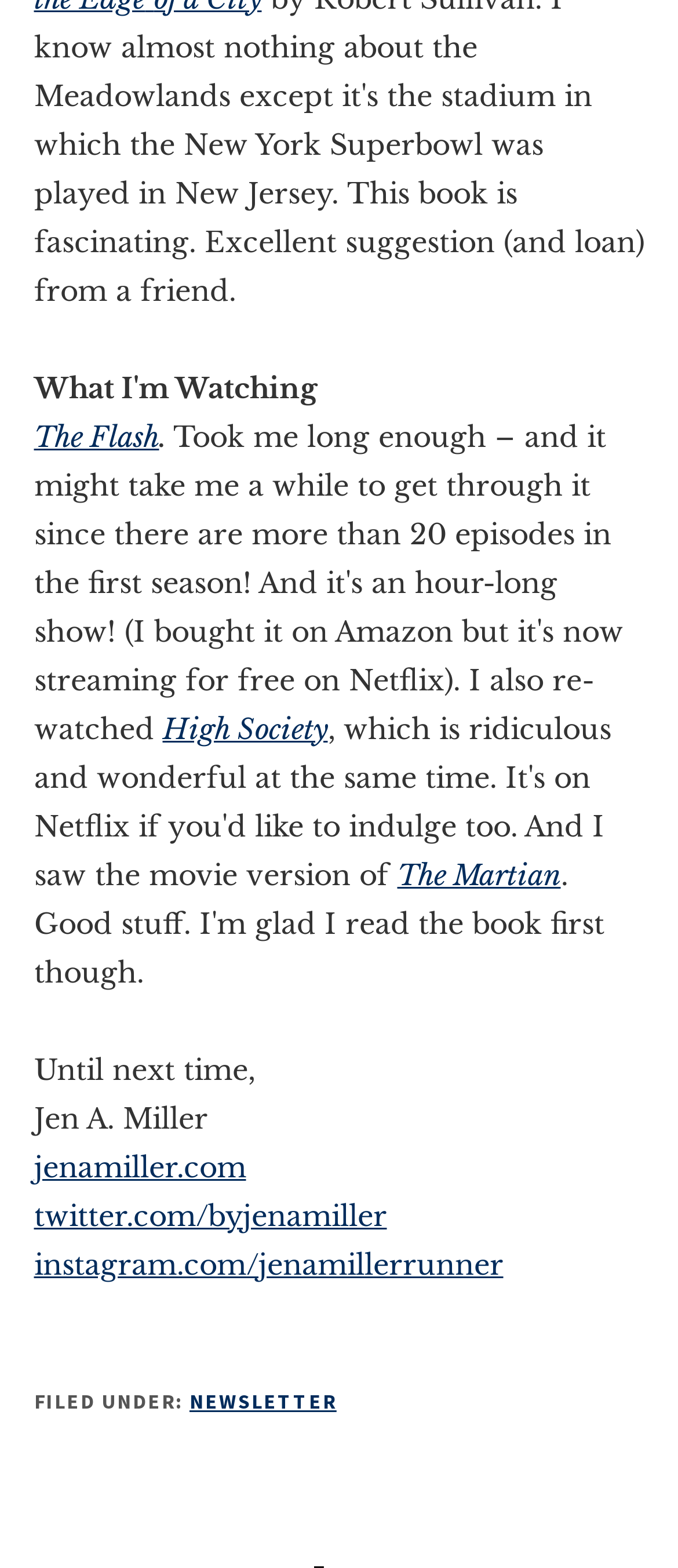Please reply to the following question with a single word or a short phrase:
What is the first link in the webpage?

The Flash